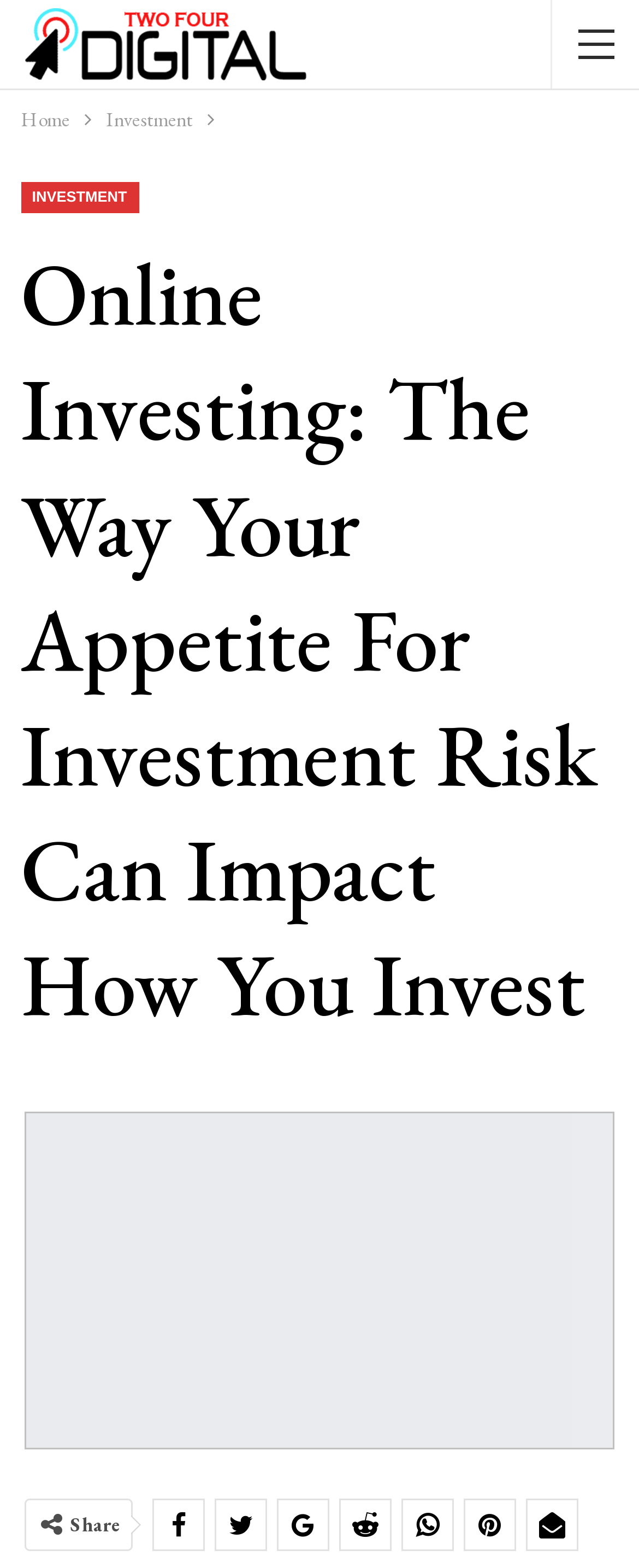Answer with a single word or phrase: 
How many social media links are available?

6